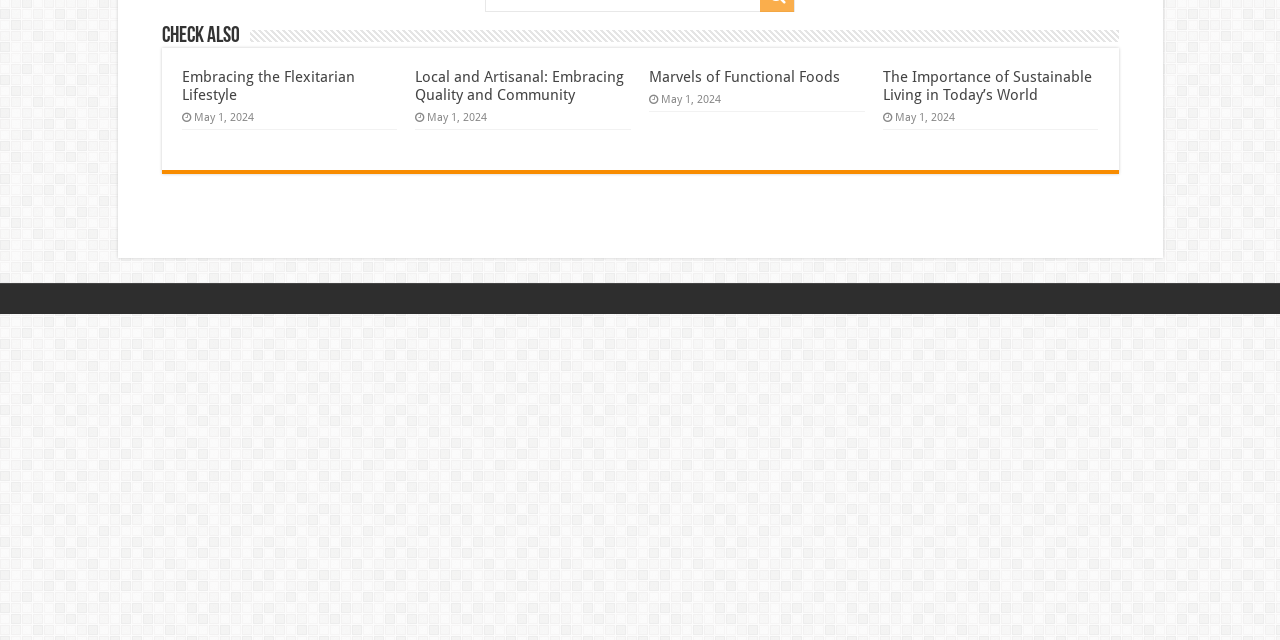Using the given element description, provide the bounding box coordinates (top-left x, top-left y, bottom-right x, bottom-right y) for the corresponding UI element in the screenshot: Marvels of Functional Foods

[0.507, 0.106, 0.656, 0.134]